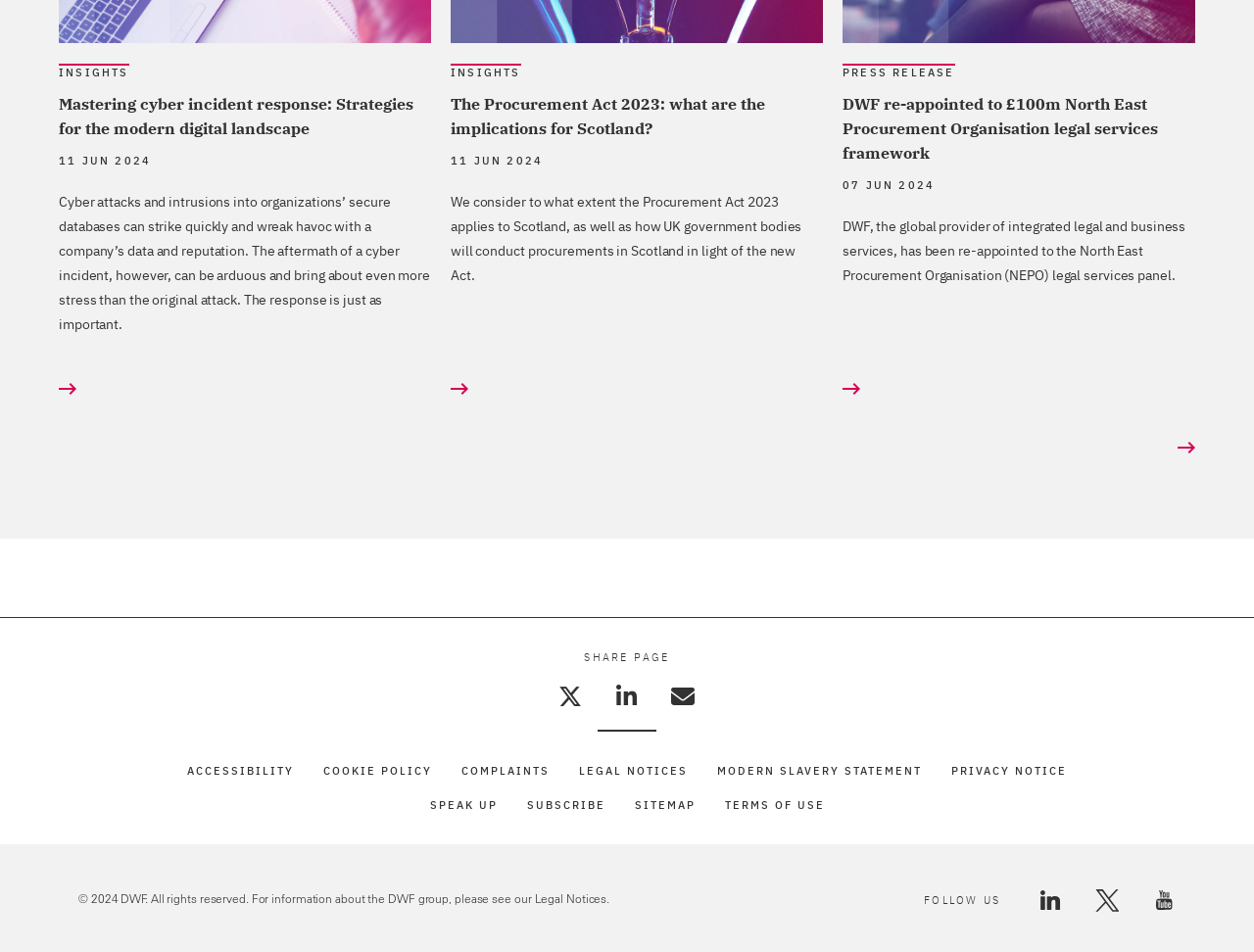Identify the bounding box coordinates of the region I need to click to complete this instruction: "Access the page about Modern Slavery Statement".

[0.572, 0.803, 0.735, 0.817]